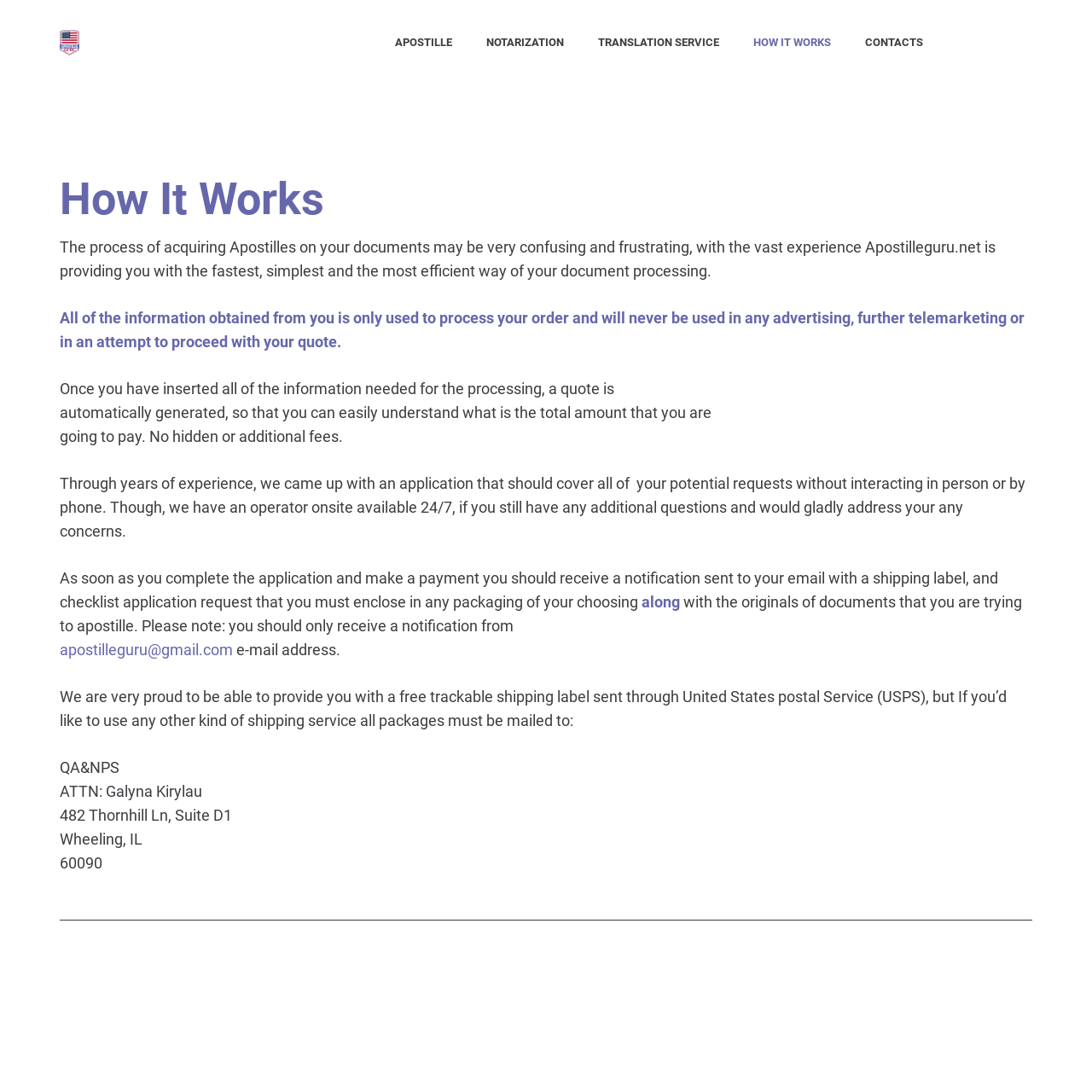Give the bounding box coordinates for this UI element: "How It Works". The coordinates should be four float numbers between 0 and 1, arranged as [left, top, right, bottom].

[0.674, 0.0, 0.776, 0.078]